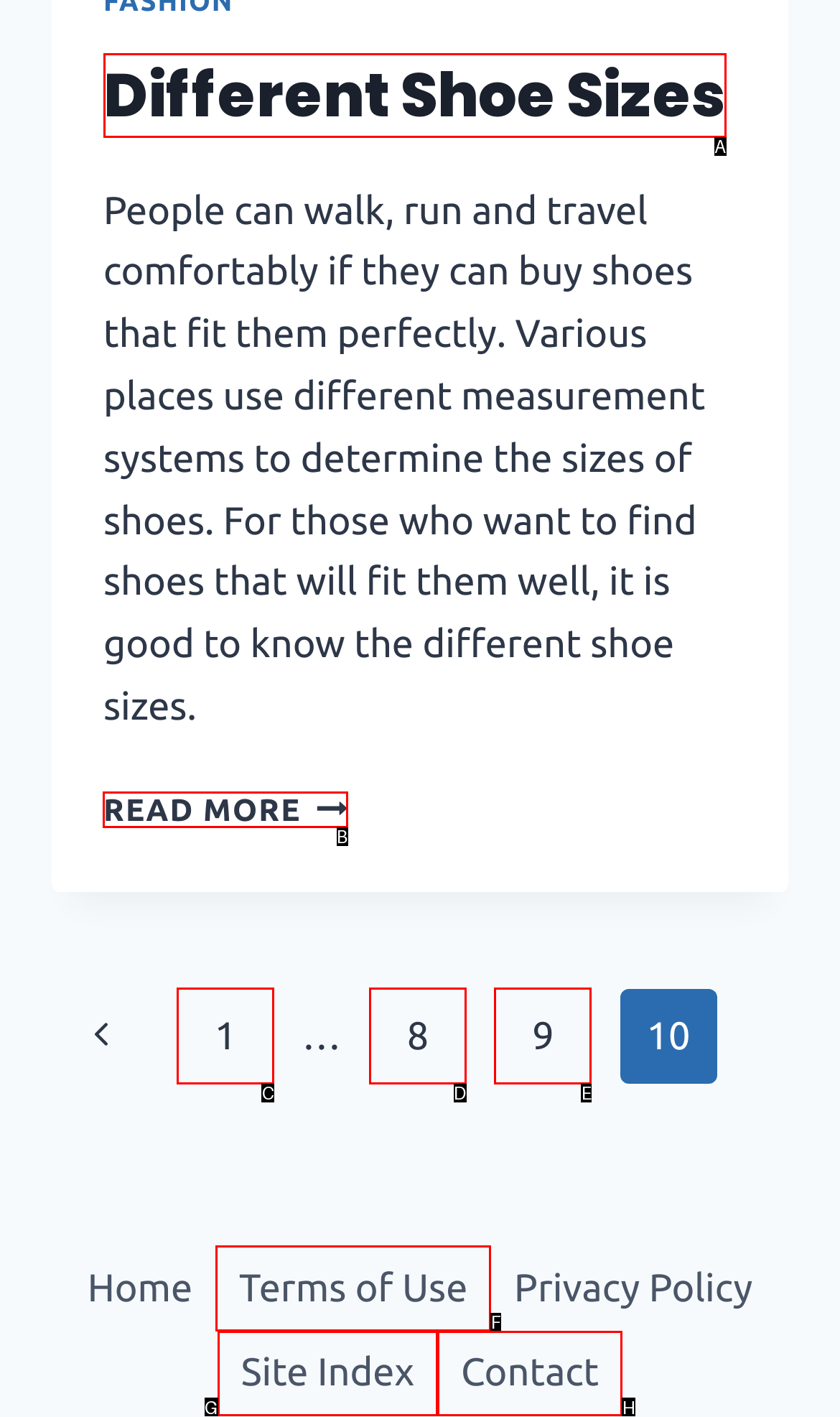Indicate the UI element to click to perform the task: Read more about different shoe sizes. Reply with the letter corresponding to the chosen element.

B